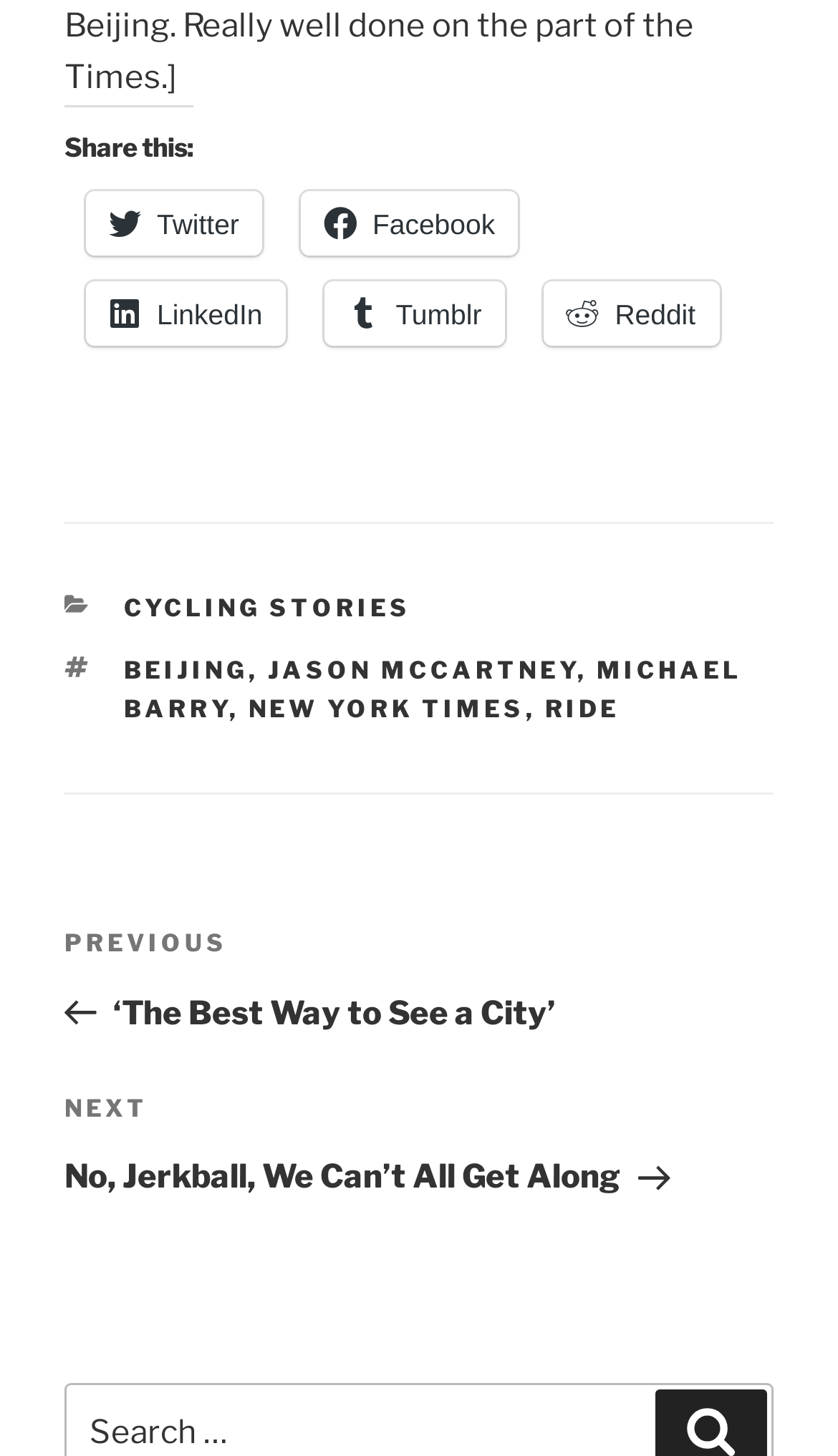Highlight the bounding box coordinates of the element you need to click to perform the following instruction: "View next post."

[0.077, 0.748, 0.923, 0.822]